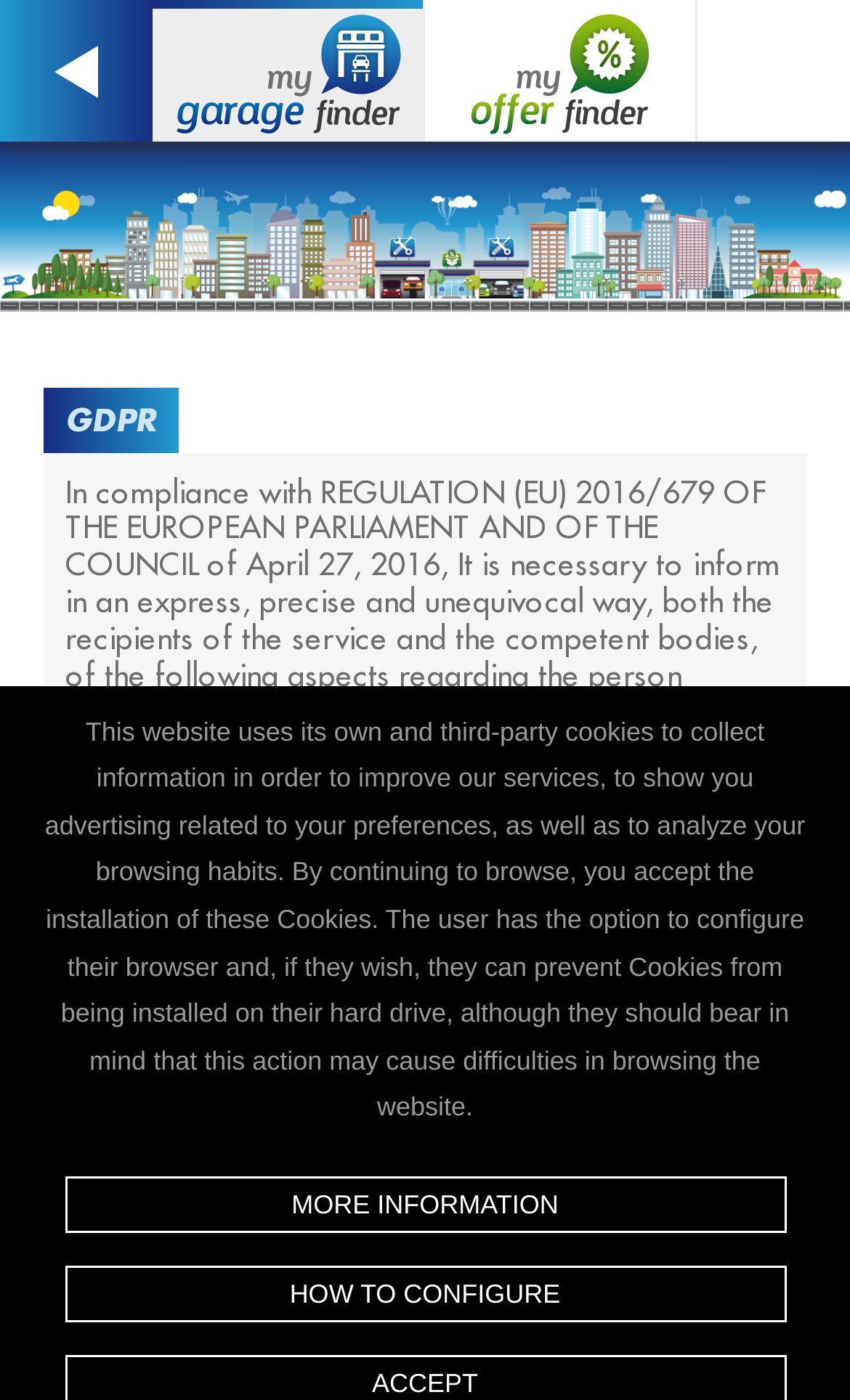Answer succinctly with a single word or phrase:
What is the company name?

Grup Eina Digital S.L.